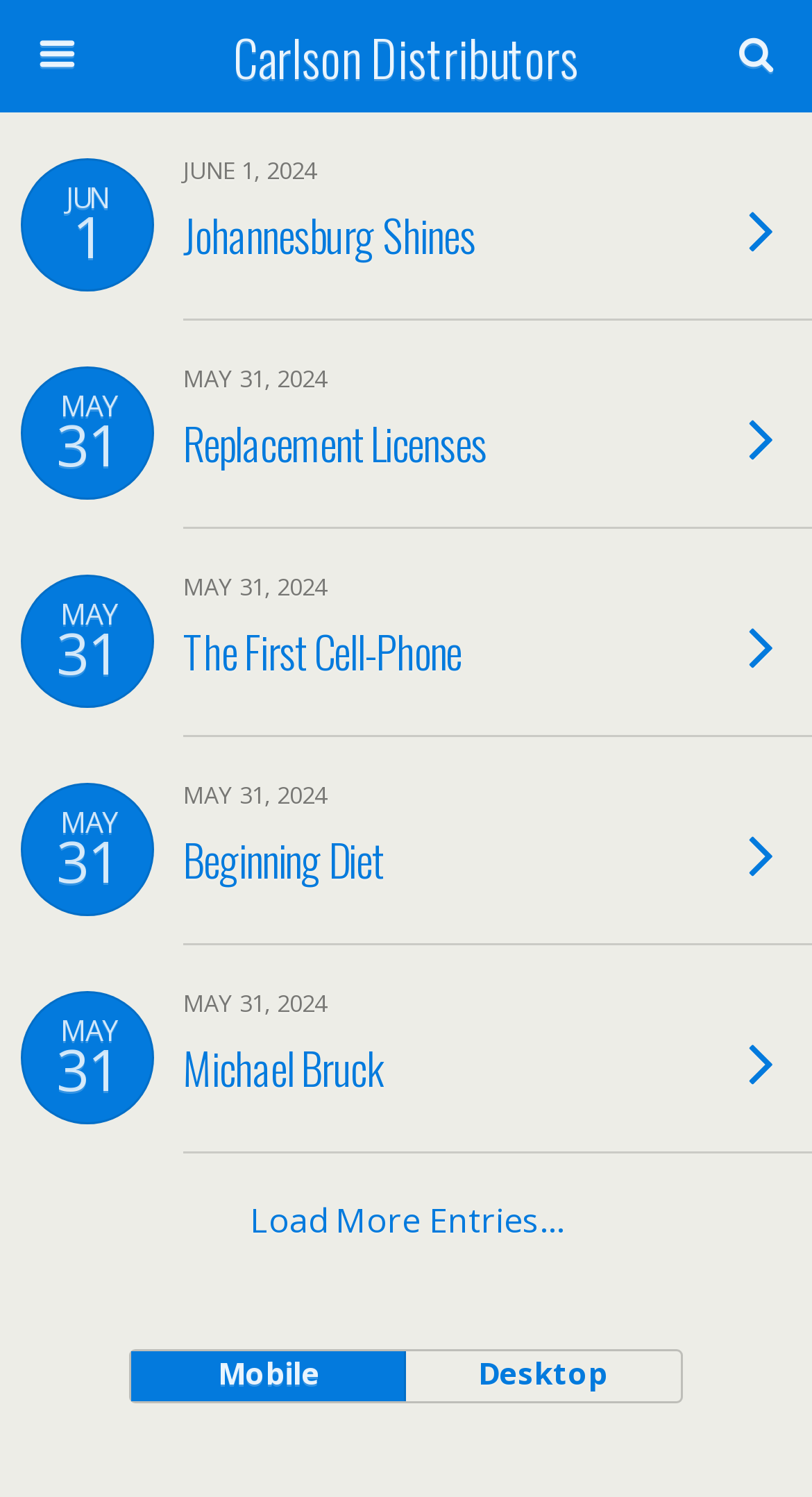Determine the bounding box of the UI component based on this description: "name="submit" value="Search"". The bounding box coordinates should be four float values between 0 and 1, i.e., [left, top, right, bottom].

[0.764, 0.082, 0.949, 0.12]